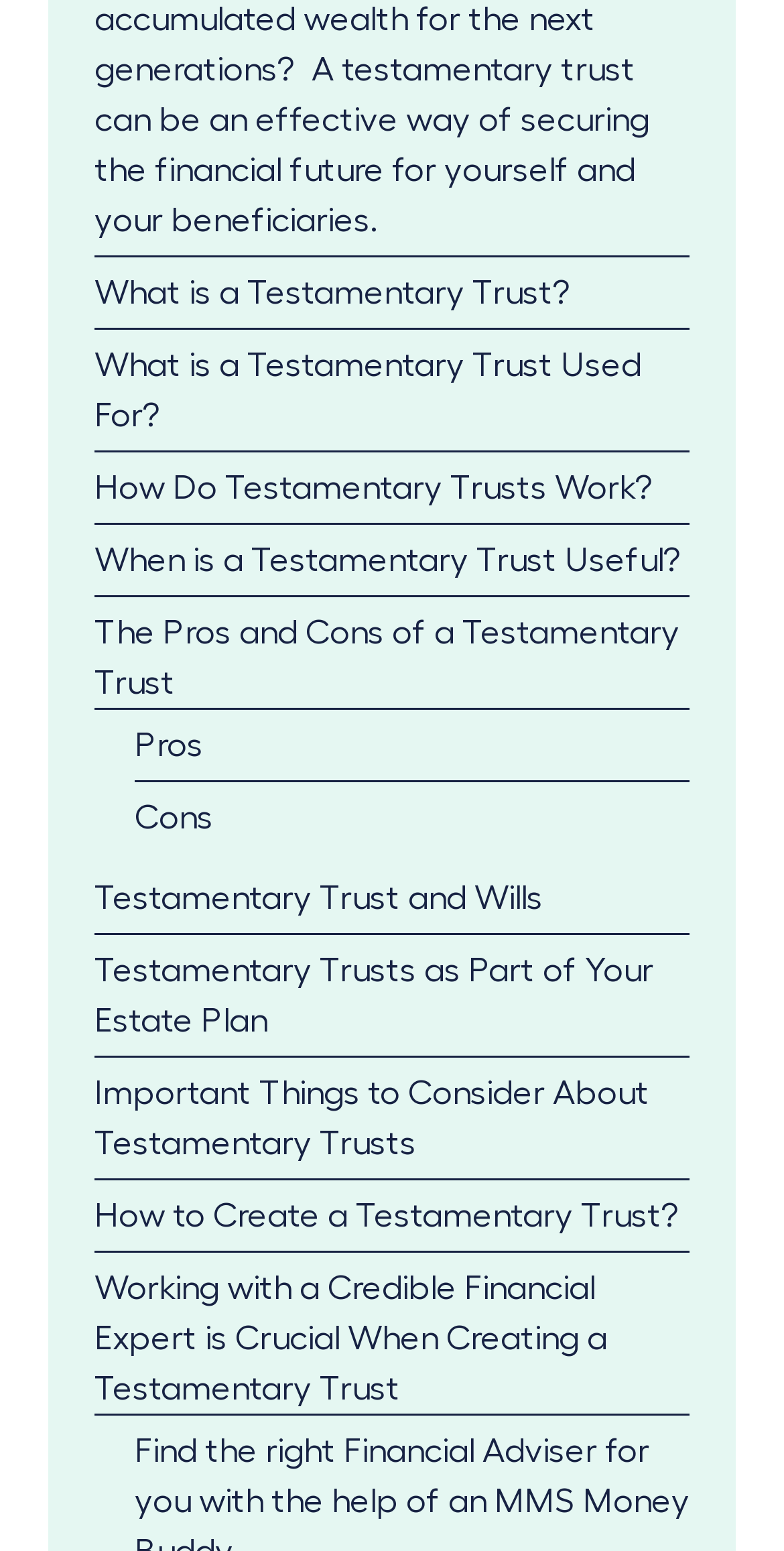Please mark the bounding box coordinates of the area that should be clicked to carry out the instruction: "Learn about what a Testamentary Trust is".

[0.121, 0.178, 0.728, 0.2]